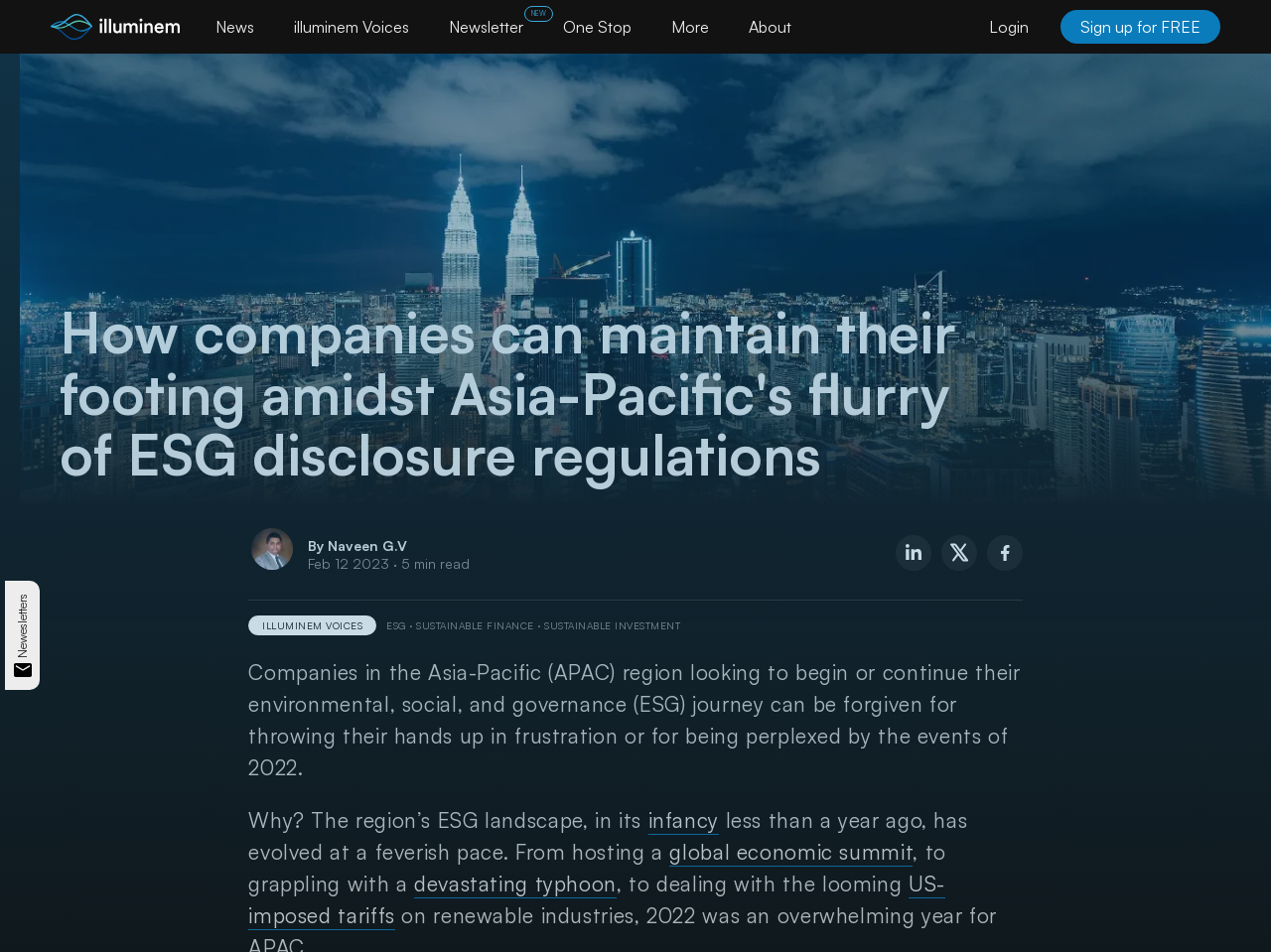Could you find the bounding box coordinates of the clickable area to complete this instruction: "Read the article by NaveenG.V"?

[0.258, 0.564, 0.321, 0.582]